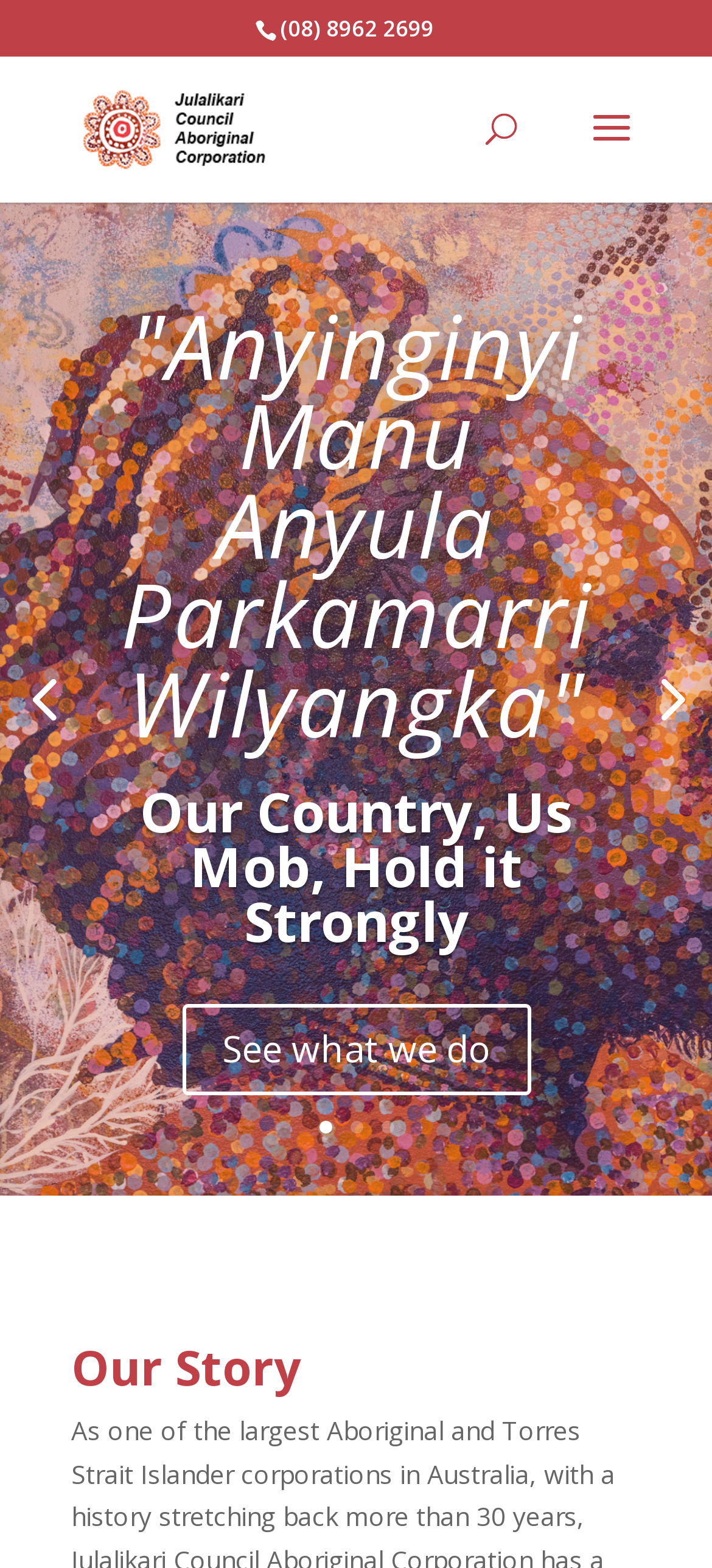Offer an extensive depiction of the webpage and its key elements.

The webpage is about Julalikari Council Aboriginal Corporation. At the top, there is a phone number "(08) 8962 2699" located near the center of the page. Below the phone number, there is a link "Julalikari" with an accompanying image, positioned slightly to the left of the center. 

To the right of the link and image, there is a search box with a label "Search for:". 

Below these elements, there is a table that occupies most of the page. The table contains several headings and links. The first heading is "Anyinginyi Manu Anyula Parkamarri Wilyangka", which is a link. Below this heading, there are two more headings, one of which is "Our Country, Us Mob, Hold it Strongly". There is also a link "See what we do 5" located near the bottom of the table.

At the bottom left of the page, there are five links, labeled "1", "2", "3", "4", and "5", arranged horizontally. At the very bottom of the page, there is a heading "Our Story" located near the center.